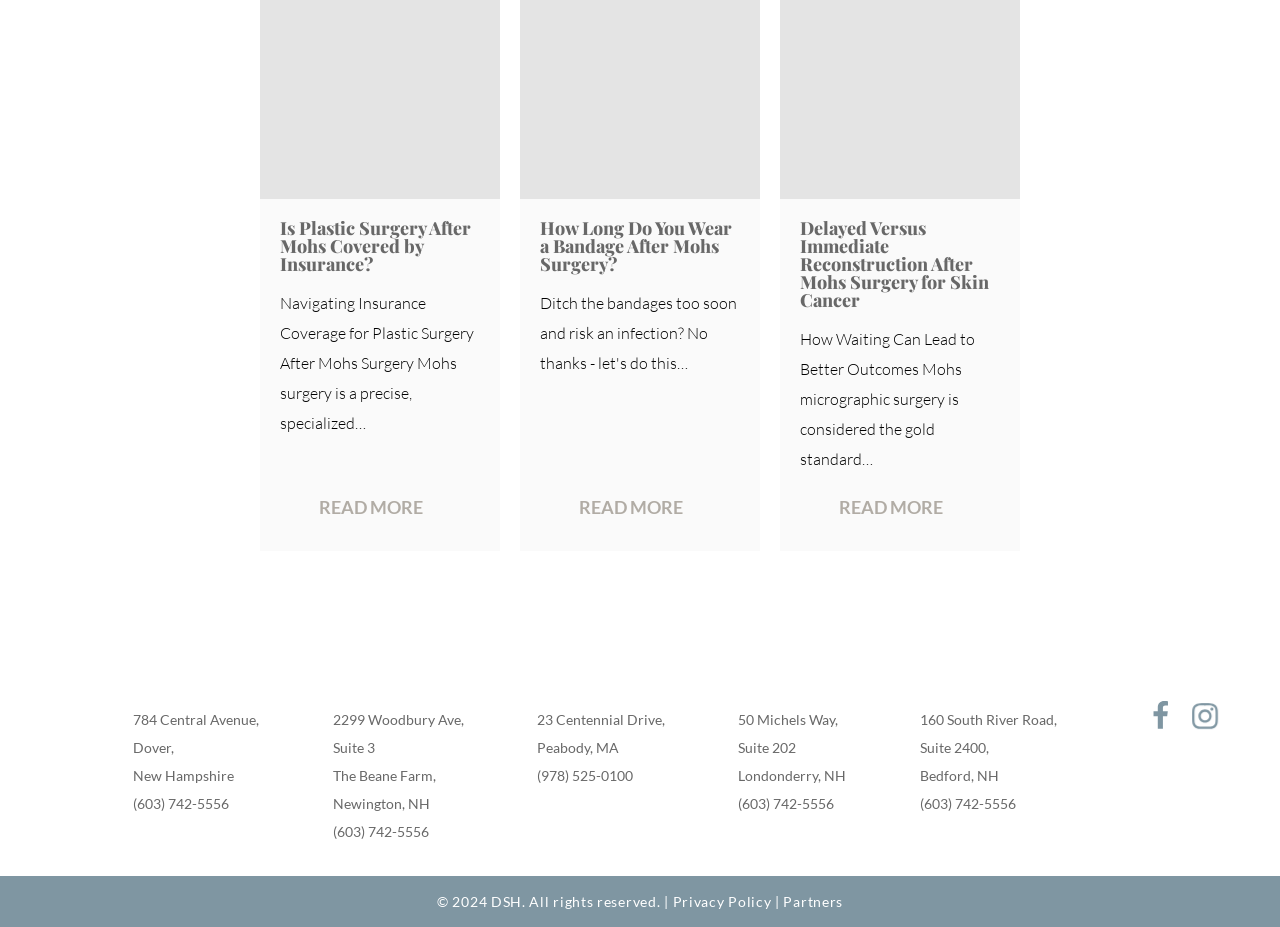Identify the bounding box for the given UI element using the description provided. Coordinates should be in the format (top-left x, top-left y, bottom-right x, bottom-right y) and must be between 0 and 1. Here is the description: 23 Centennial Drive, Peabody, MA

[0.42, 0.767, 0.52, 0.815]